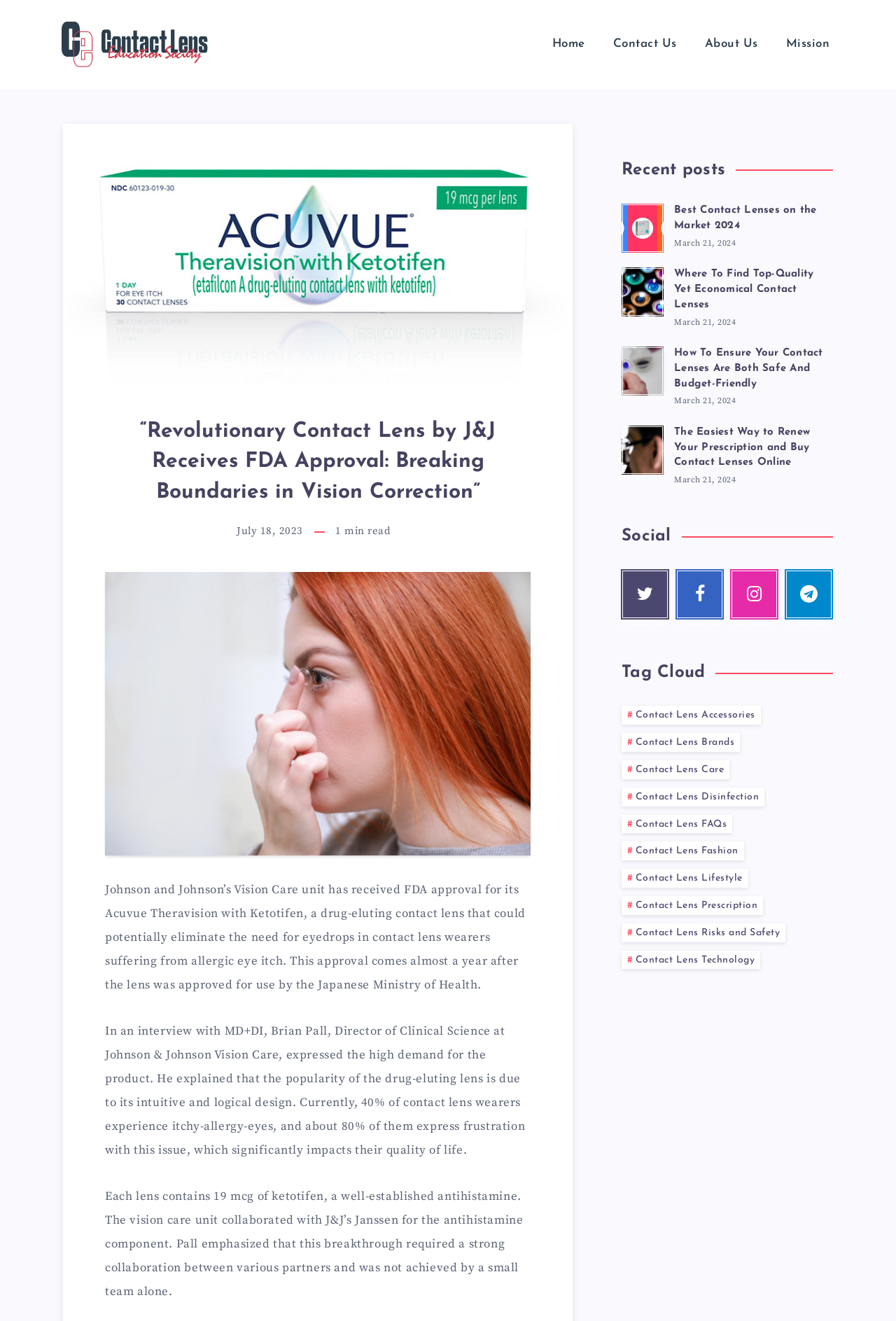Please identify the bounding box coordinates of the region to click in order to complete the given instruction: "View the 'Mission' page". The coordinates should be four float numbers between 0 and 1, i.e., [left, top, right, bottom].

[0.861, 0.021, 0.941, 0.046]